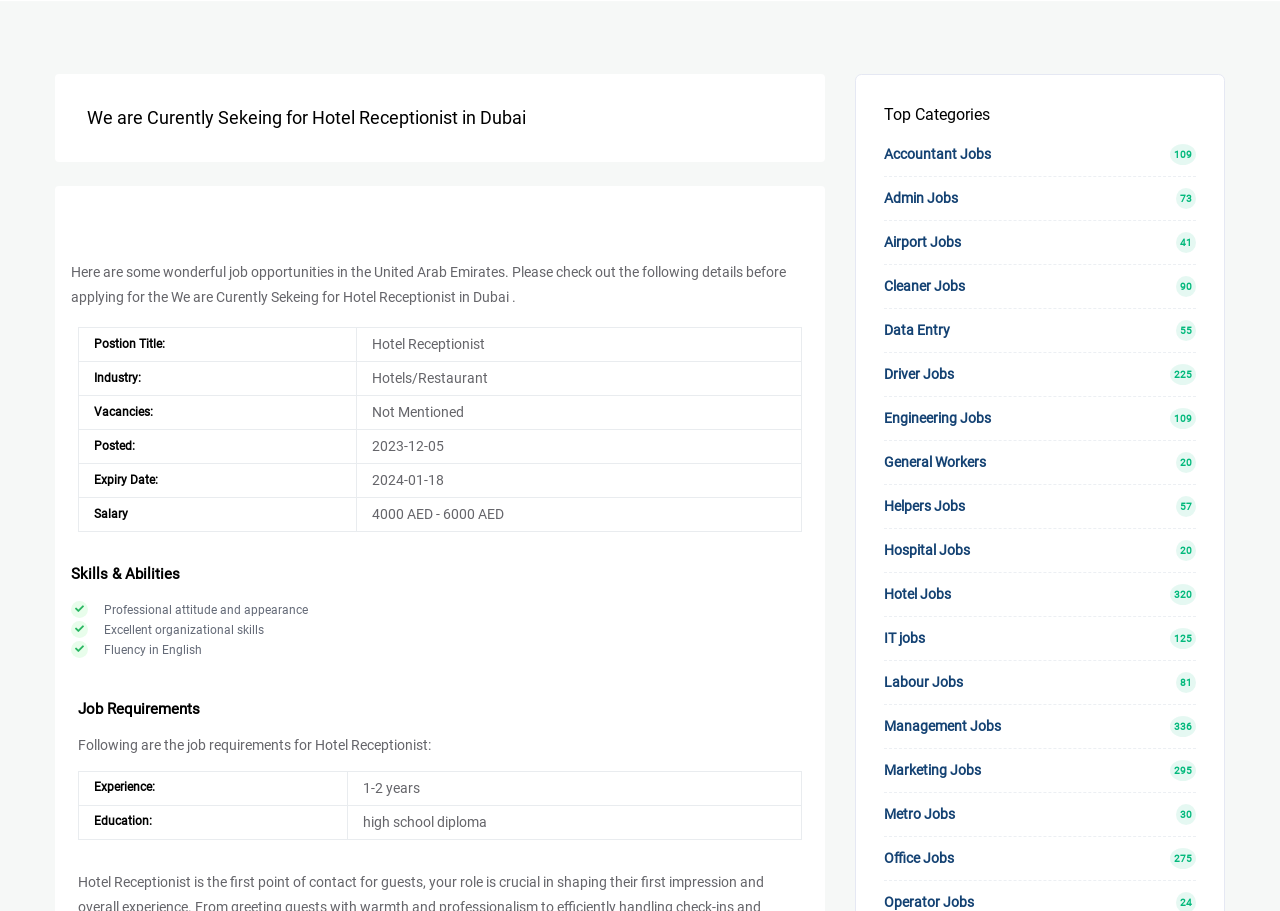Find the bounding box coordinates for the UI element whose description is: "Home". The coordinates should be four float numbers between 0 and 1, in the format [left, top, right, bottom].

[0.177, 0.0, 0.237, 0.068]